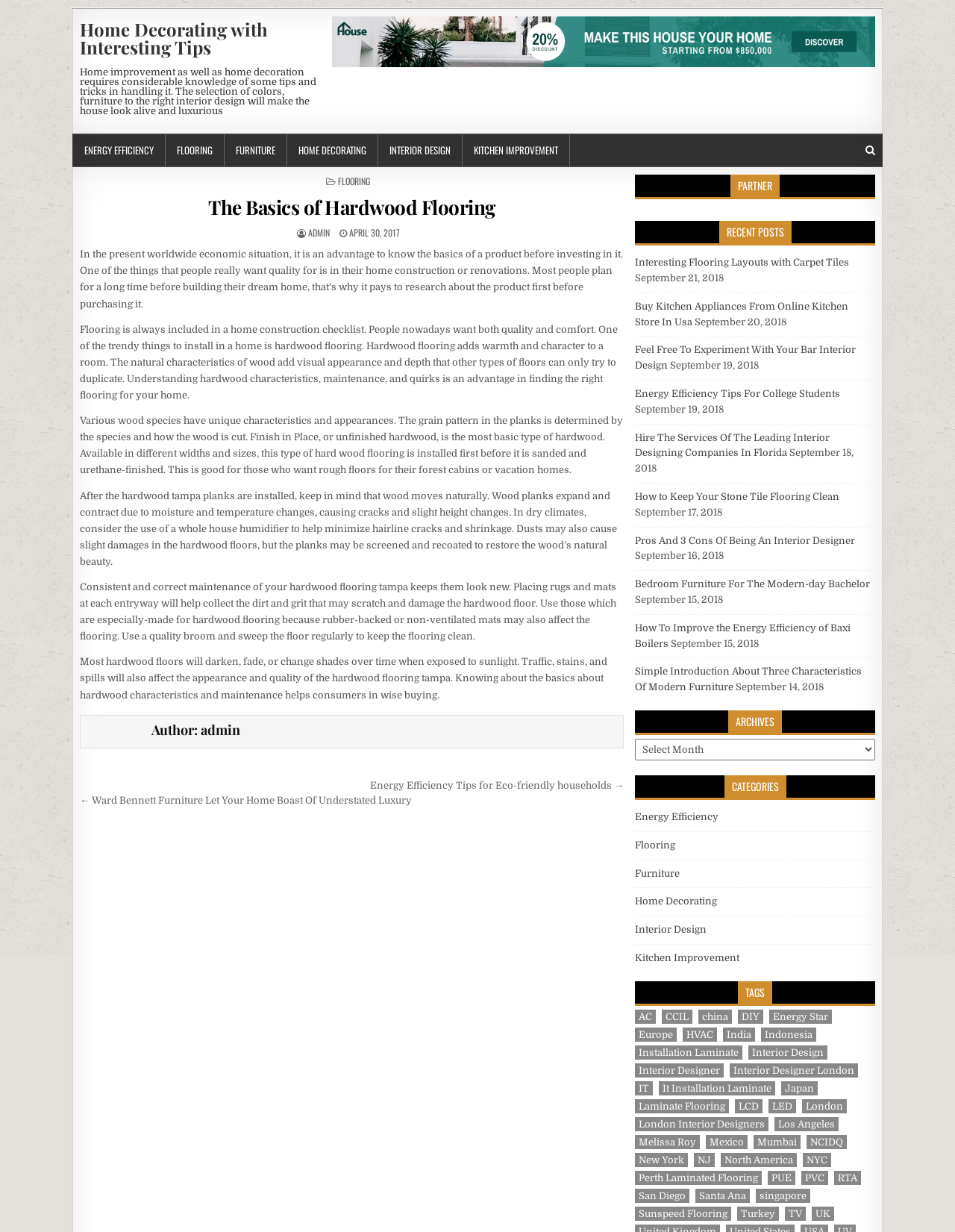Offer a detailed explanation of the webpage layout and contents.

This webpage is about home decorating and improvement, with a focus on hardwood flooring. At the top, there is a heading that reads "The Basics of Hardwood Flooring – Home Decorating with Interesting Tips". Below this, there is a brief introduction to home improvement, emphasizing the importance of knowledge and research when it comes to selecting colors, furniture, and interior design.

To the right of the introduction, there is a large image related to home decorating, with a link to the same topic. Below this, there is a navigation menu with links to various categories, including energy efficiency, flooring, furniture, home decorating, interior design, and kitchen improvement.

The main content of the webpage is an article about hardwood flooring, which discusses the basics of hardwood flooring, including its characteristics, maintenance, and quirks. The article is divided into several sections, each focusing on a different aspect of hardwood flooring, such as its natural characteristics, installation, and maintenance.

To the right of the article, there are several sections, including a list of recent posts, a list of categories, and a list of tags. The recent posts section lists several articles related to home decorating and improvement, with links to each article. The categories section lists various categories related to home decorating and improvement, with links to each category. The tags section lists several keywords related to home decorating and improvement, with links to each tag.

At the bottom of the webpage, there is a section for post navigation, which allows users to navigate to previous or next posts. There is also a section for partner information and a section for archives, which lists all the posts on the webpage by date.